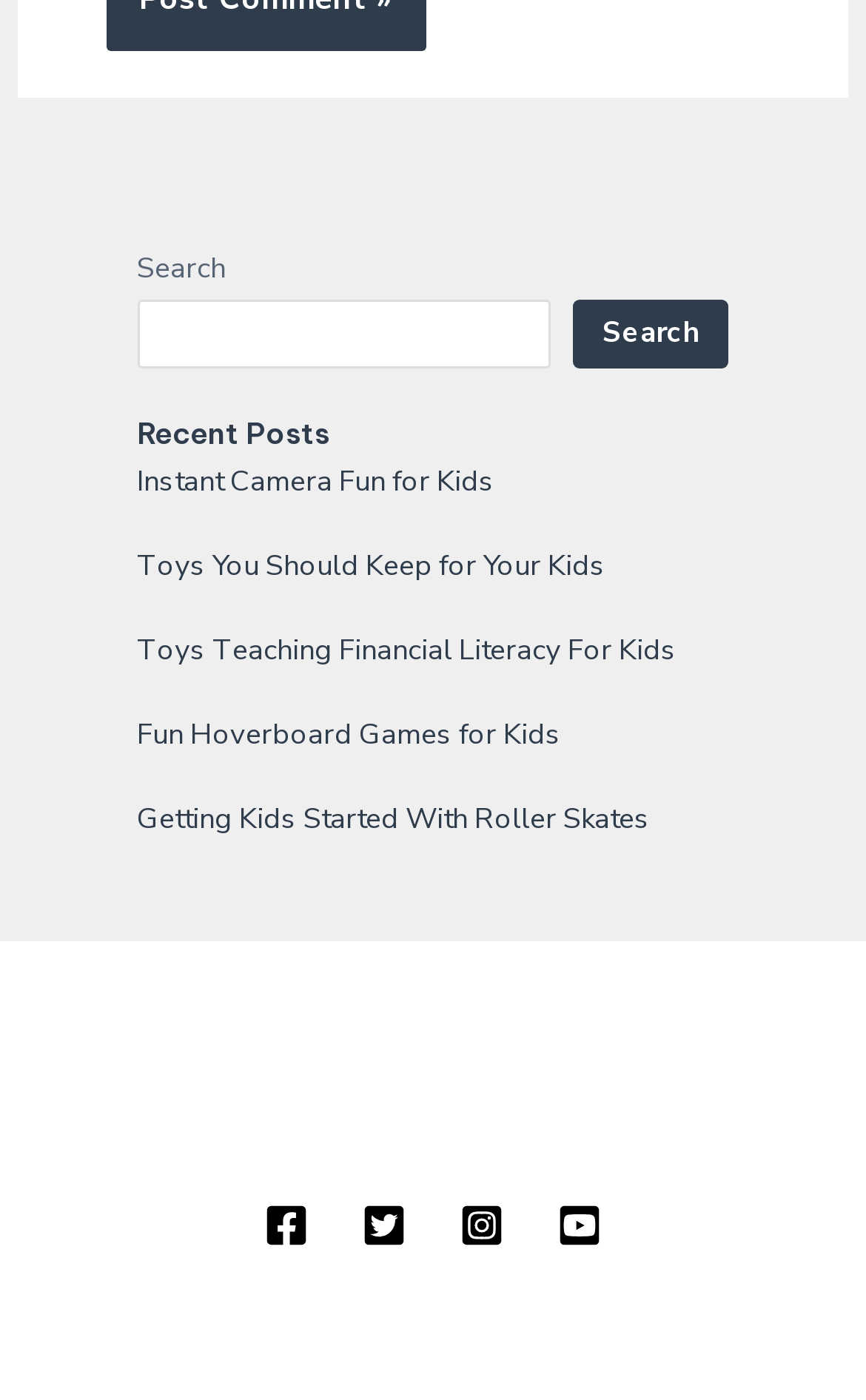Please give a succinct answer to the question in one word or phrase:
What is the position of the 'Recent Posts' heading?

Below the search box